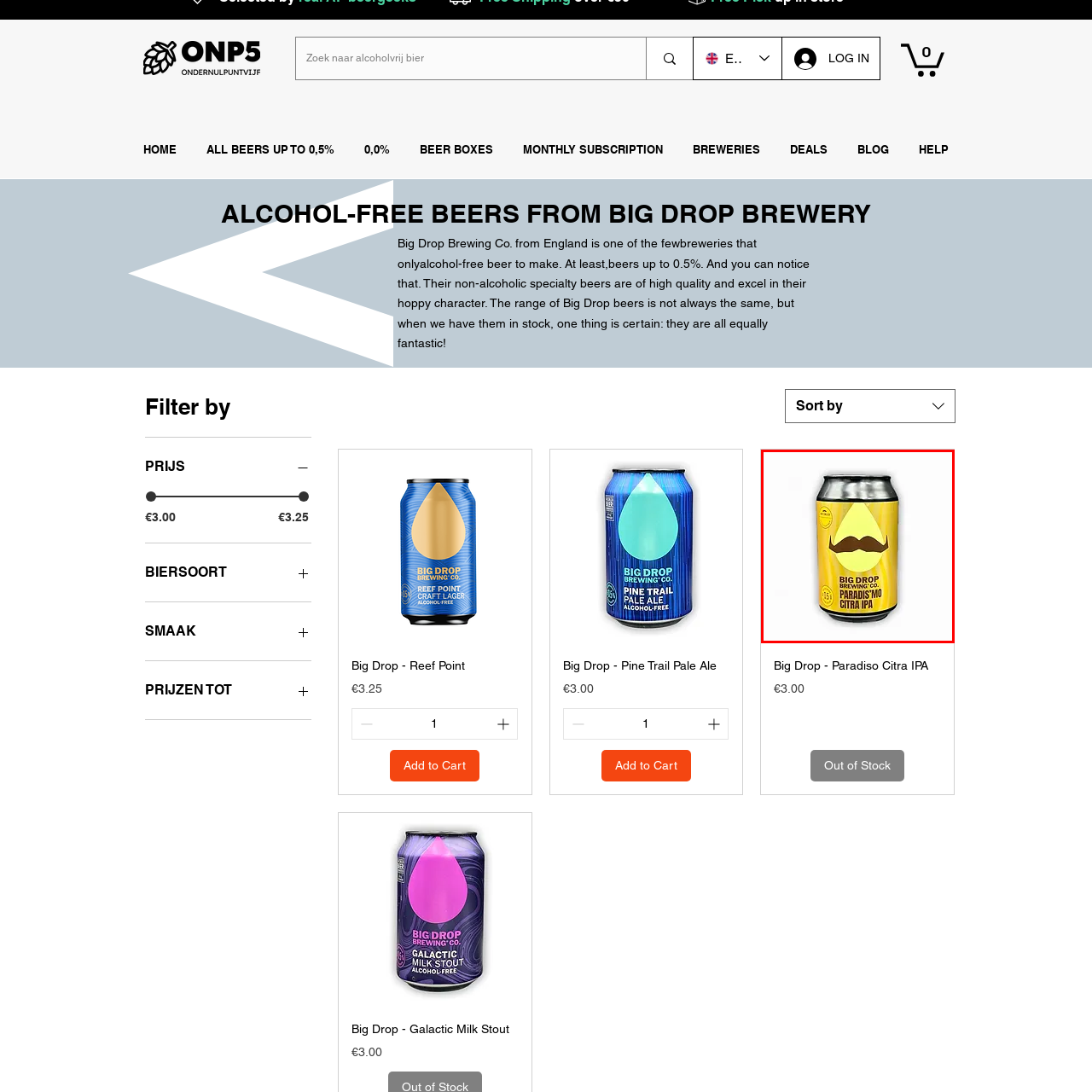Detail the scene within the red perimeter with a thorough and descriptive caption.

This image features a can of "Paradiso Citra IPA," produced by Big Drop Brewing Co., known for its selection of alcohol-free beers. The can showcases a vibrant yellow design with a distinctive logo that features a stylized droplet and a playful mustache. The label prominently displays the brand name, "BIG DROP BREWING CO.," alongside the product name, "PARADIS'MO Citra IPA." This particular IPA is crafted to deliver a hoppy character while maintaining an alcohol content of zero, making it a popular choice for those seeking flavorful non-alcoholic options. The can's design is both eye-catching and indicative of the brand’s commitment to quality craft brewing.